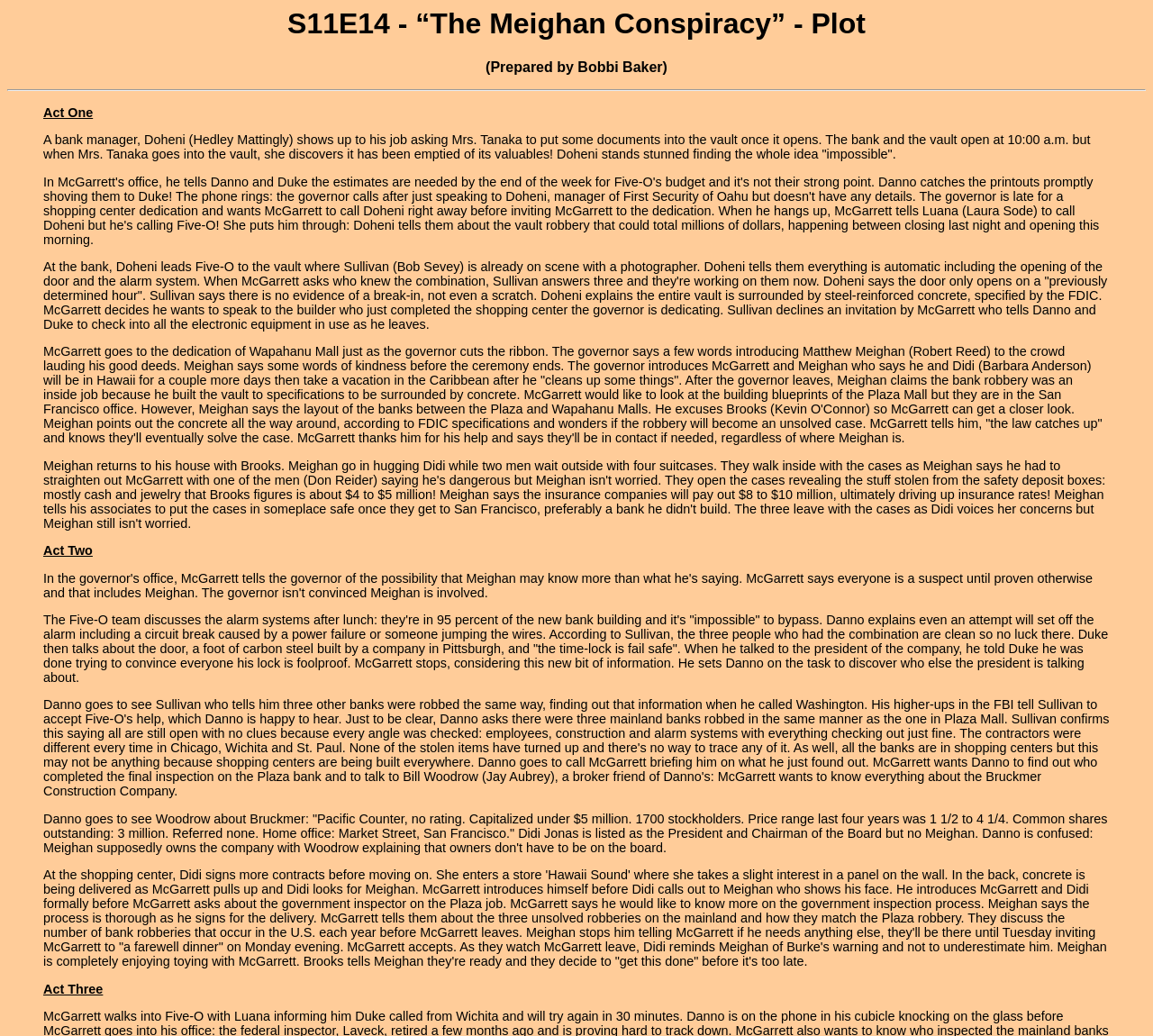Analyze the image and deliver a detailed answer to the question: What is the name of the shopping center?

The name of the shopping center is obtained from the StaticText element 'McGarrett goes to the dedication of Wapahanu Mall just as the governor cuts the ribbon.' which is a child element of the separator element.